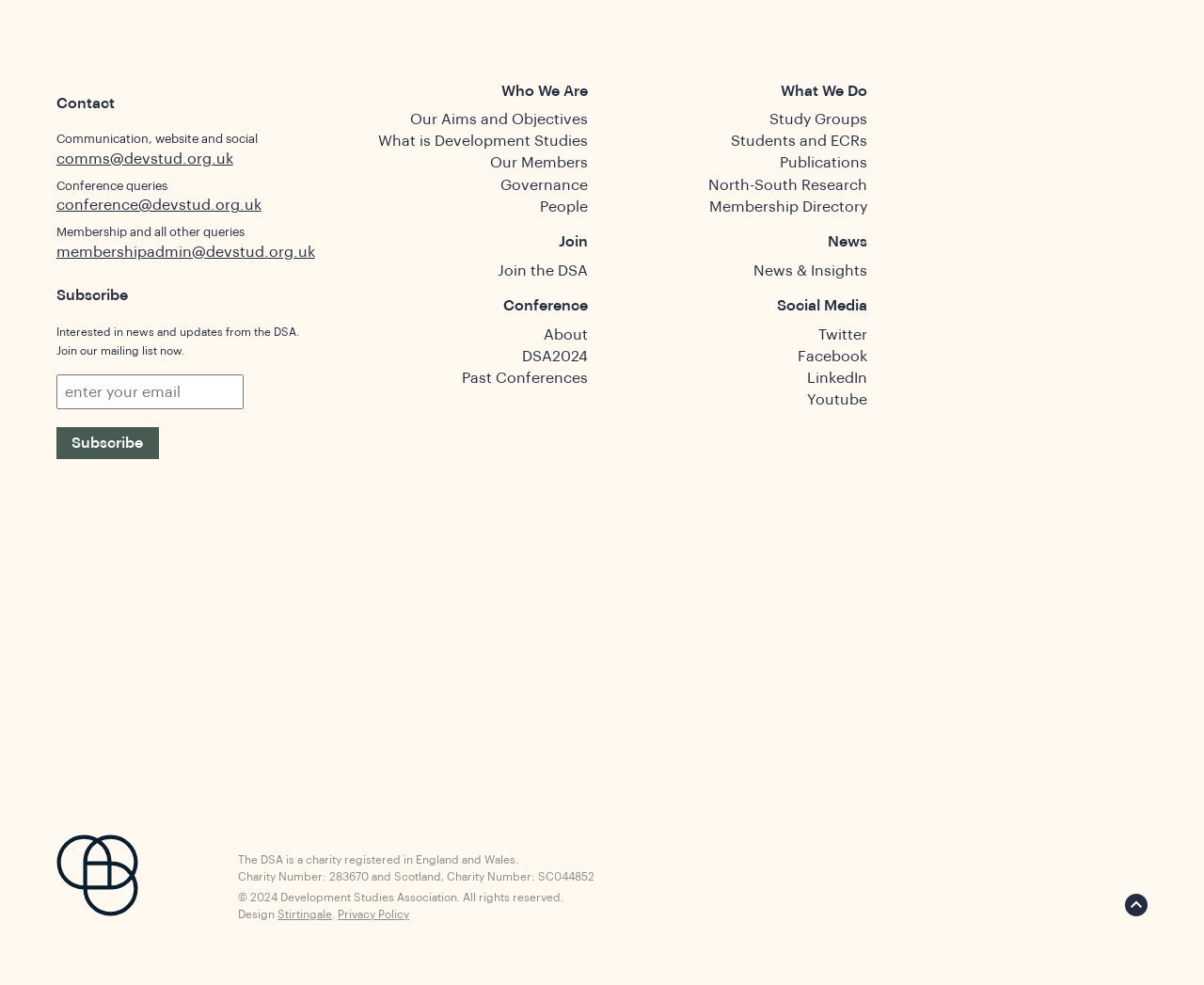Identify the bounding box for the UI element that is described as follows: "Our Aims and Objectives".

[0.34, 0.114, 0.488, 0.129]